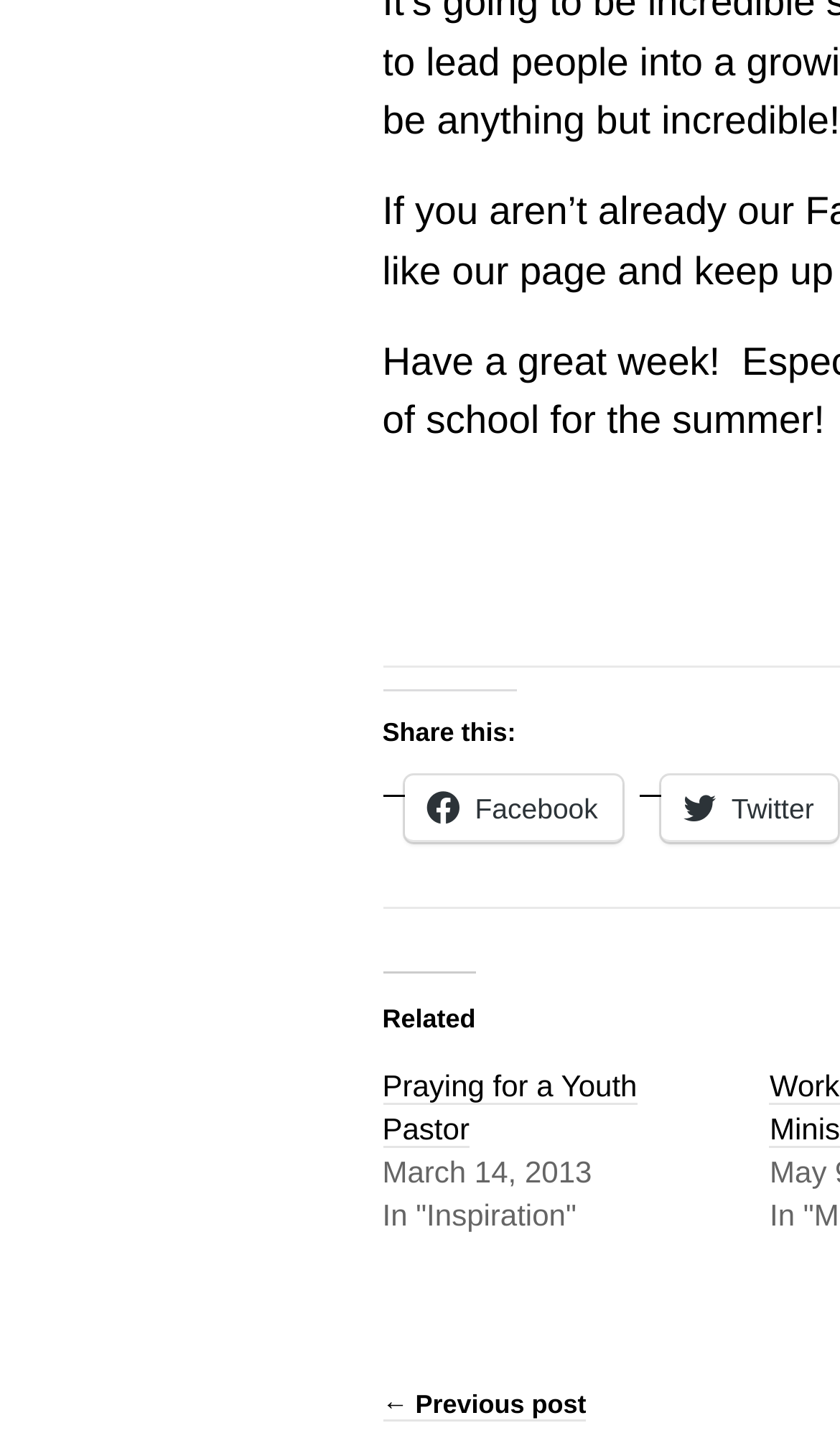Using the provided description: "Praying for a Youth Pastor", find the bounding box coordinates of the corresponding UI element. The output should be four float numbers between 0 and 1, in the format [left, top, right, bottom].

[0.455, 0.733, 0.758, 0.788]